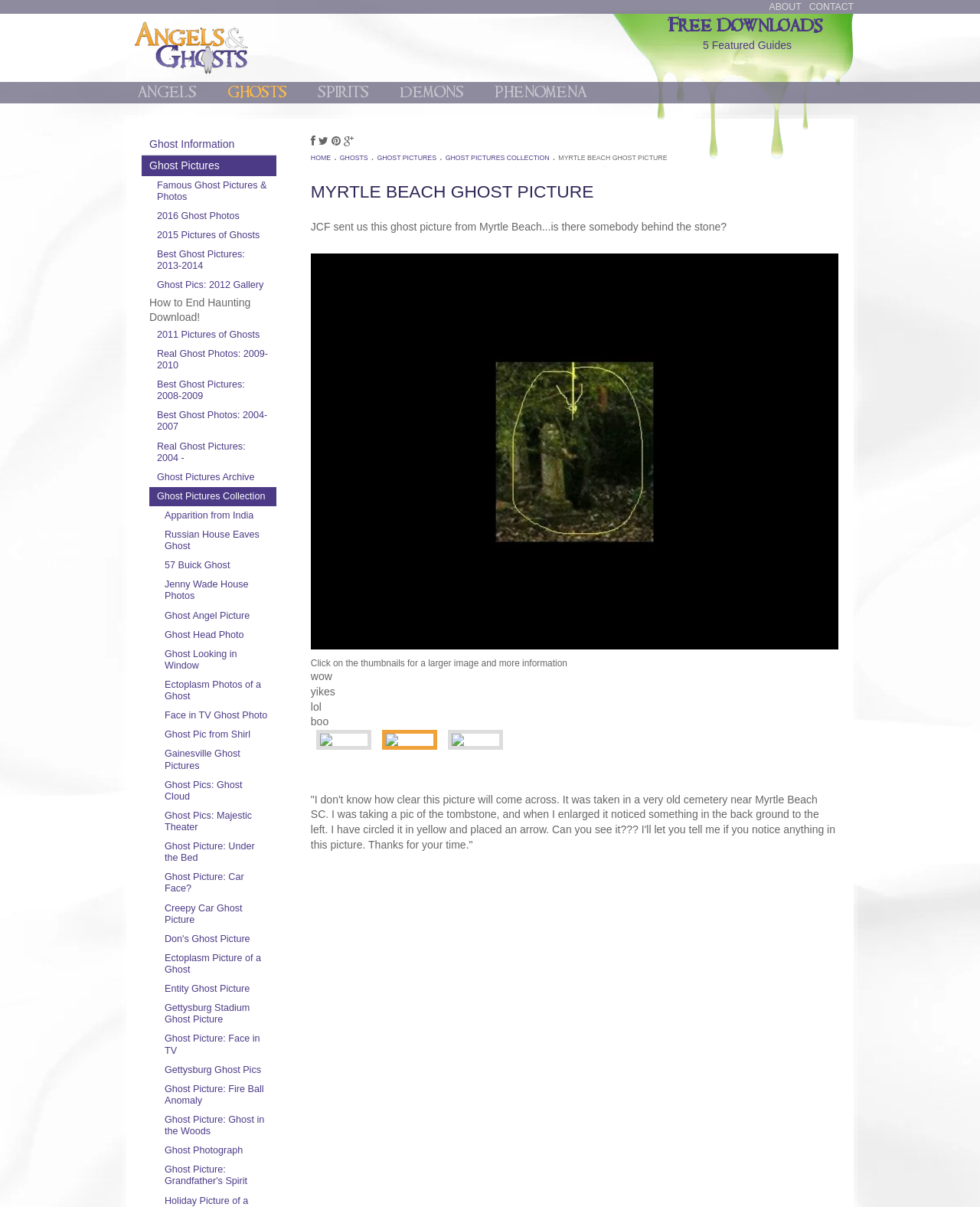Explain the contents of the webpage comprehensively.

This webpage is about ghost pictures, specifically a ghost picture from Myrtle Beach. At the top, there are several links, including "ABOUT", "CONTACT", and "ANGELS & GHOSTS logo", which is accompanied by an image. Below these links, there are more links, including "Free Downloads! 5 Featured Guides", "ANGELS", "GHOSTS", "SPIRITS", "DEMONS", and "PHENOMENA". 

Under the "PHENOMENA" link, there are many sub-links related to ghost pictures, such as "Ghost Information", "Ghost Pictures", and "Famous Ghost Pictures & Photos". These sub-links are followed by a list of links to specific ghost pictures, including "Apparition from India", "Russian House Eaves Ghost", and "Ghost Picture: Under the Bed". 

On the left side of the page, there is a main section with links to "HOME", "GHOSTS", "GHOST PICTURES", and "GHOST PICTURES COLLECTION". Below these links, there is a heading "MYRTLE BEACH GHOST PICTURE" and a static text describing a ghost picture from Myrtle Beach. 

The main content of the page is a ghost picture from Myrtle Beach, accompanied by a description of the picture and a request for feedback from the viewer. Below the picture, there are several static texts with comments, such as "wow", "yikes", and "lol". There are also three images, possibly thumbnails of other ghost pictures. At the bottom of the page, there is a static text with a longer description of the ghost picture and a request for feedback.